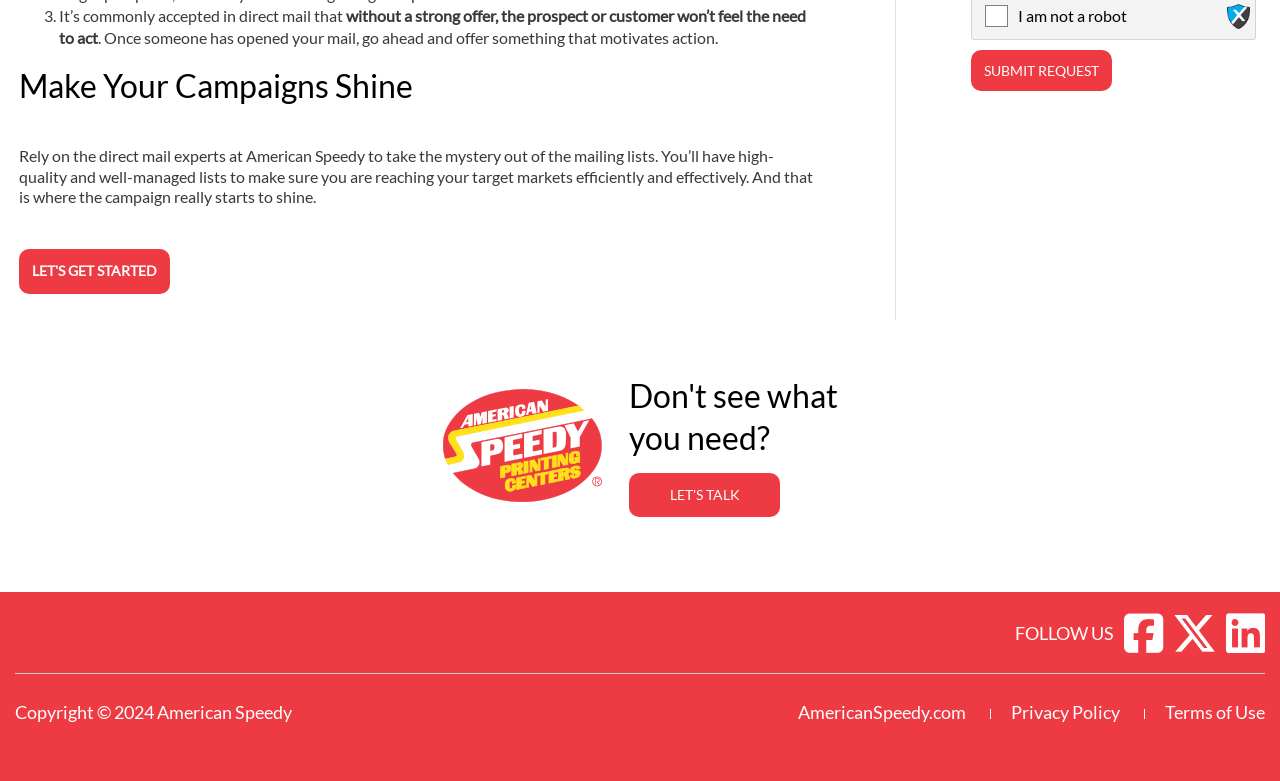Identify the bounding box coordinates for the UI element described as: "Let's Talk". The coordinates should be provided as four floats between 0 and 1: [left, top, right, bottom].

[0.491, 0.606, 0.609, 0.662]